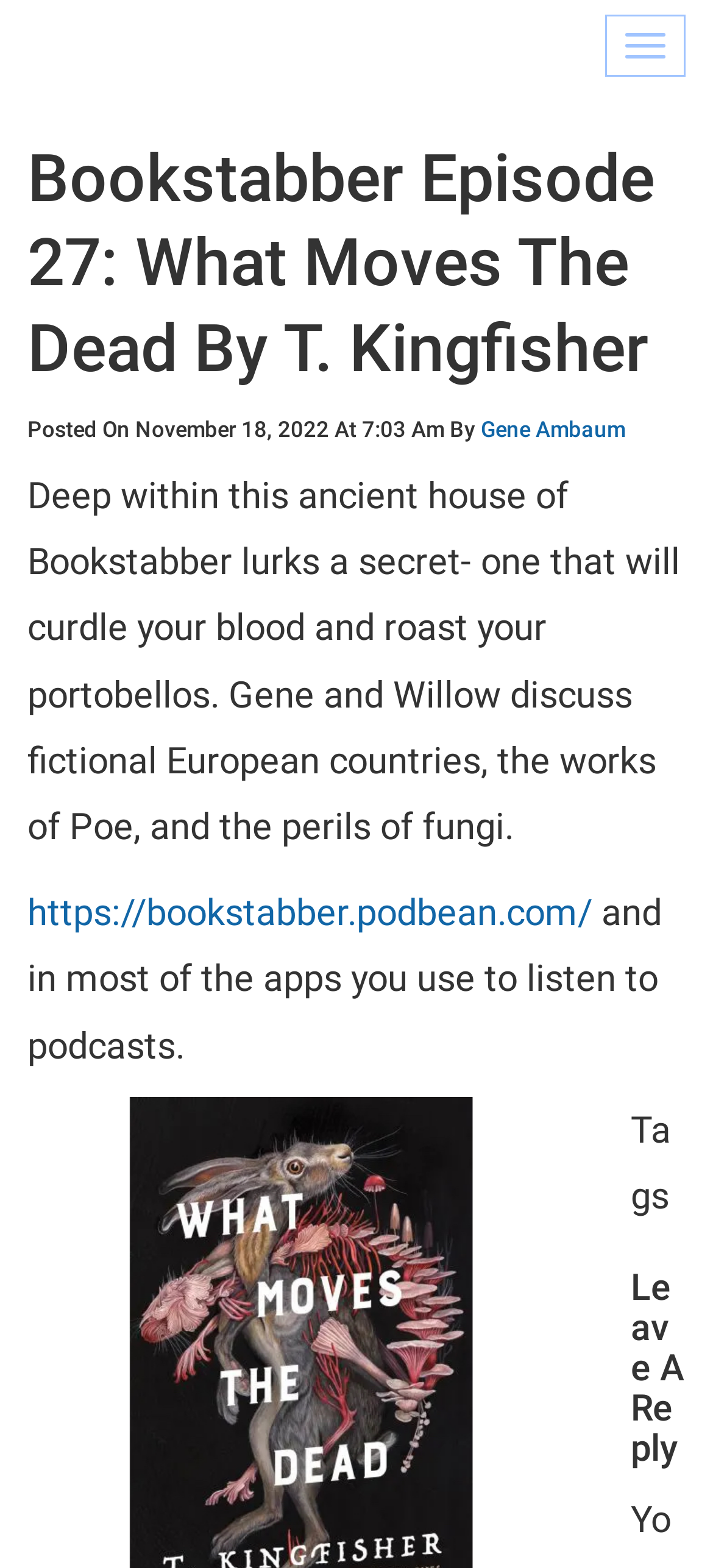Where can I listen to this podcast?
Please respond to the question with a detailed and well-explained answer.

I found the information about where to listen to the podcast by looking at the link that says 'https://bookstabber.podbean.com/' and the static text that says 'and in most of the apps you use to listen to podcasts.' This suggests that the podcast is available on Podbean and most popular podcast apps.